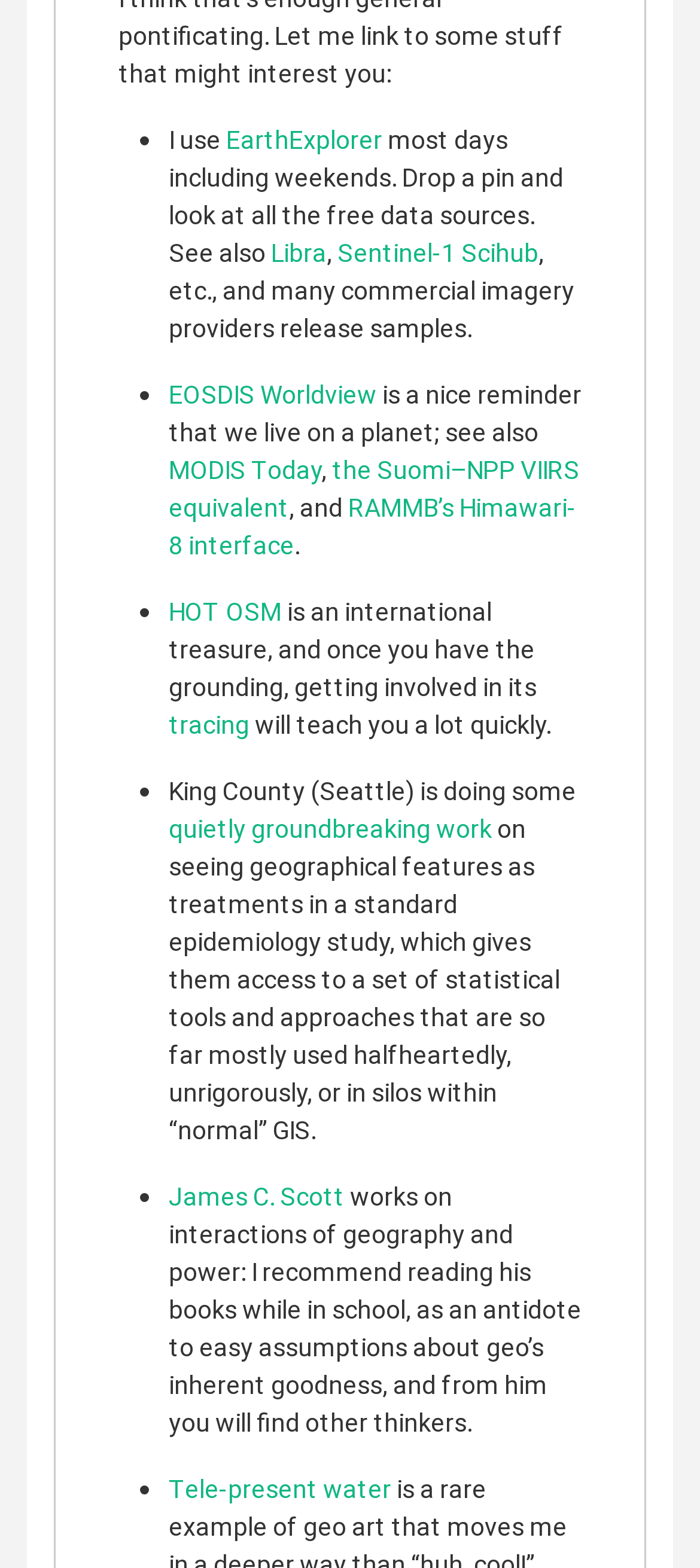Please find the bounding box coordinates of the element that you should click to achieve the following instruction: "Click on EarthExplorer". The coordinates should be presented as four float numbers between 0 and 1: [left, top, right, bottom].

[0.323, 0.079, 0.546, 0.1]